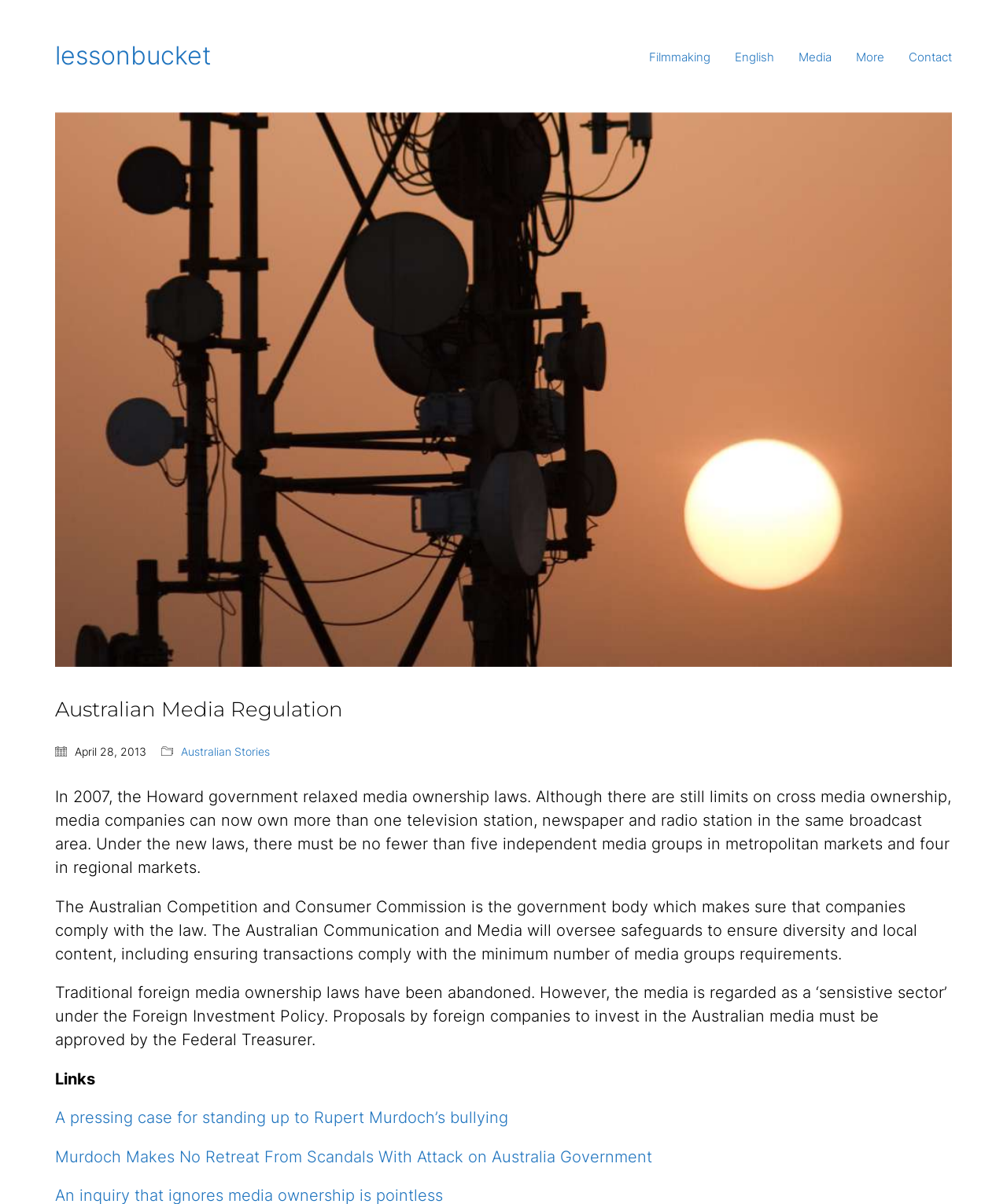Please locate the bounding box coordinates of the region I need to click to follow this instruction: "View About Us".

None